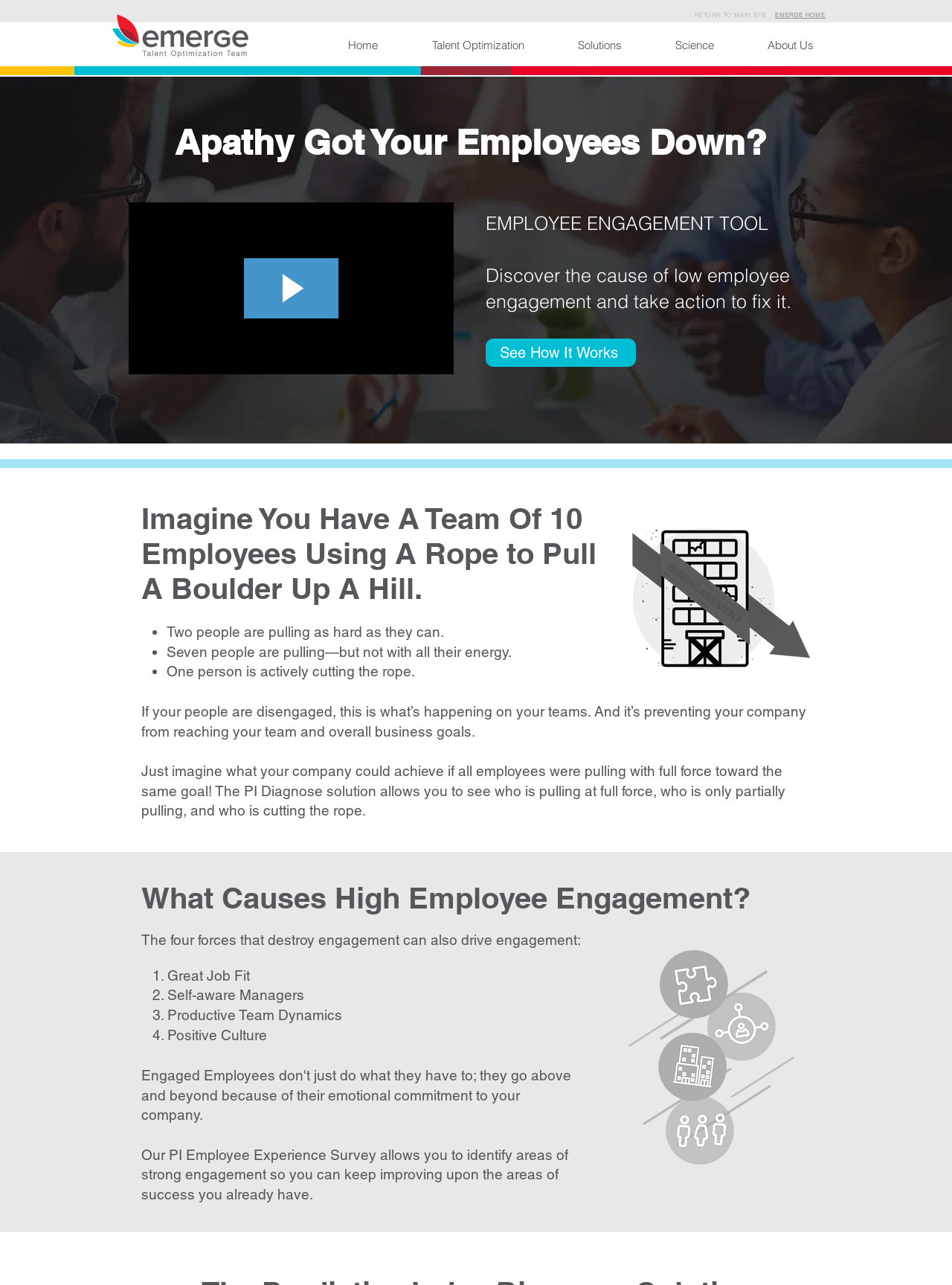What is the image on the right side of the page?
Look at the image and respond with a single word or a short phrase.

A graph or chart